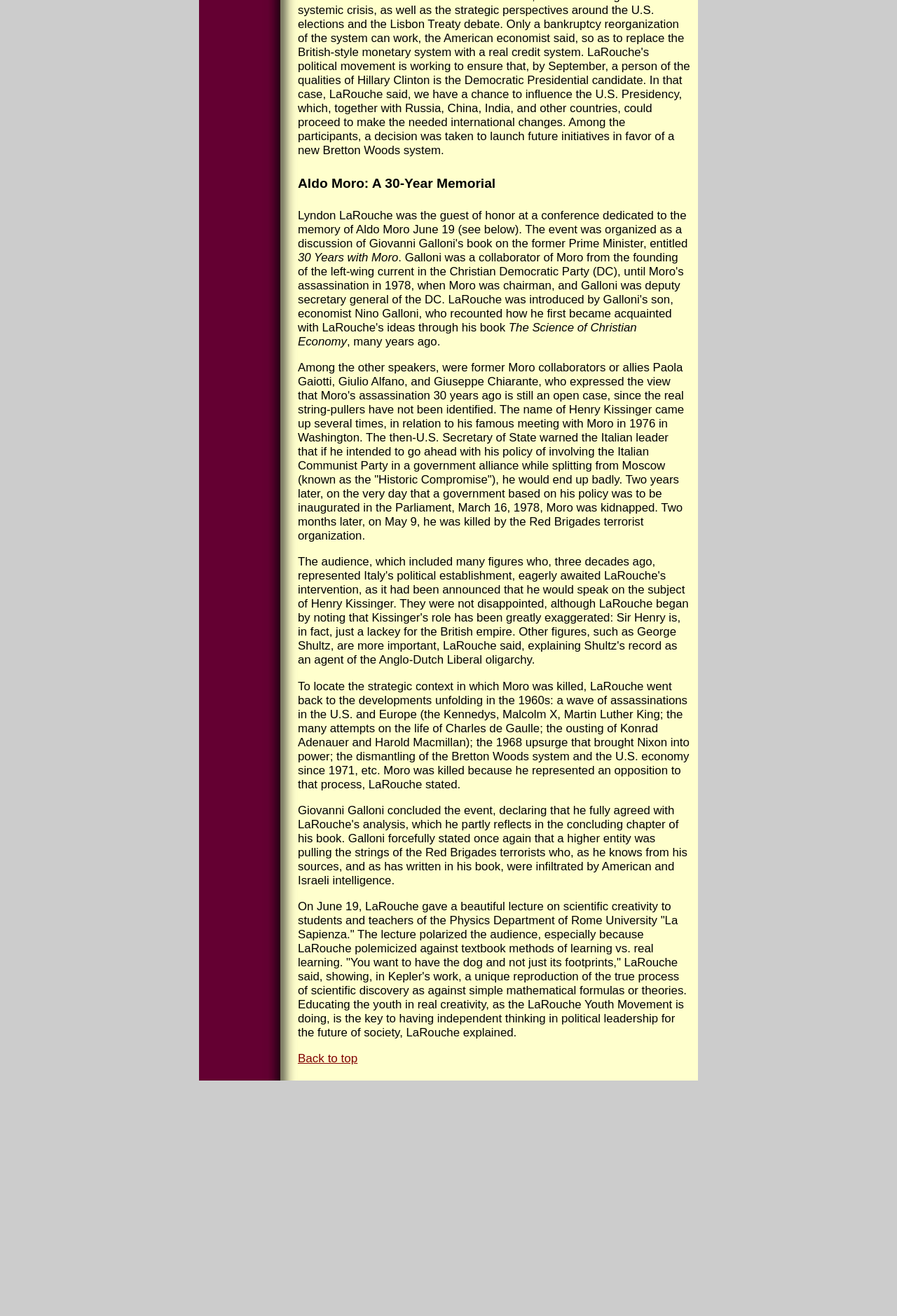What was Aldo Moro's policy?
Examine the image and give a concise answer in one word or a short phrase.

Historic Compromise